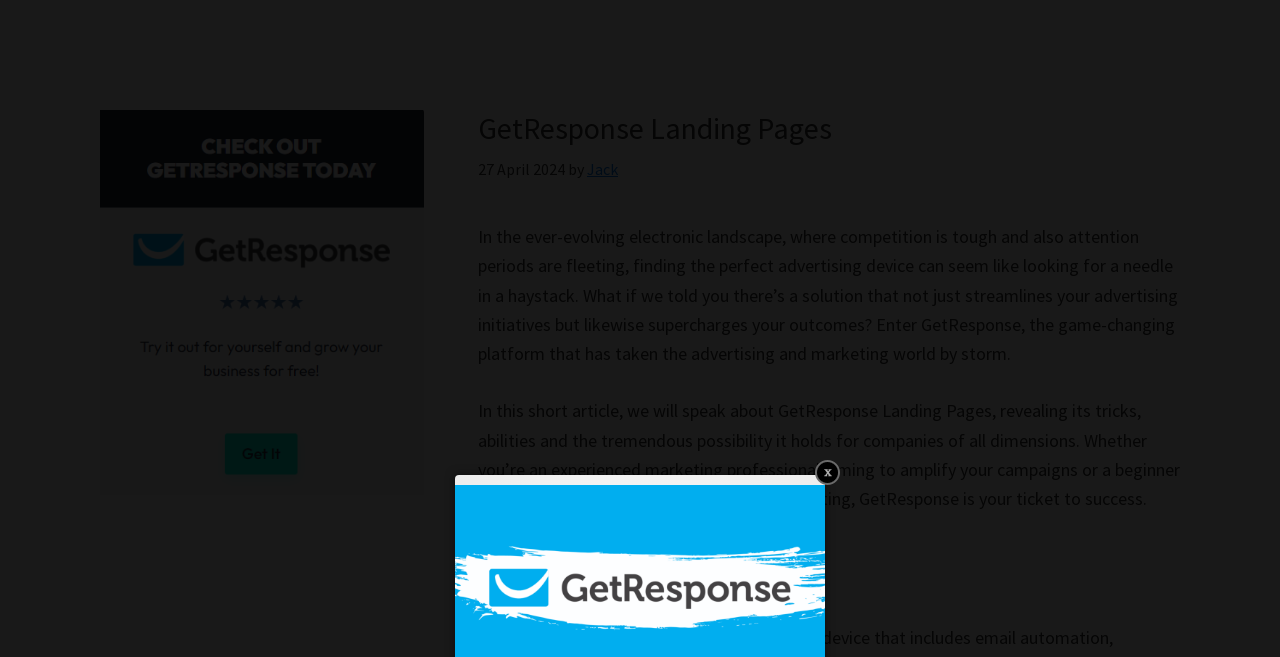What is the section title after the introduction?
Provide a detailed and extensive answer to the question.

I found the section title by looking at the heading element after the introduction, which contains the text 'GetResponse Overview'.